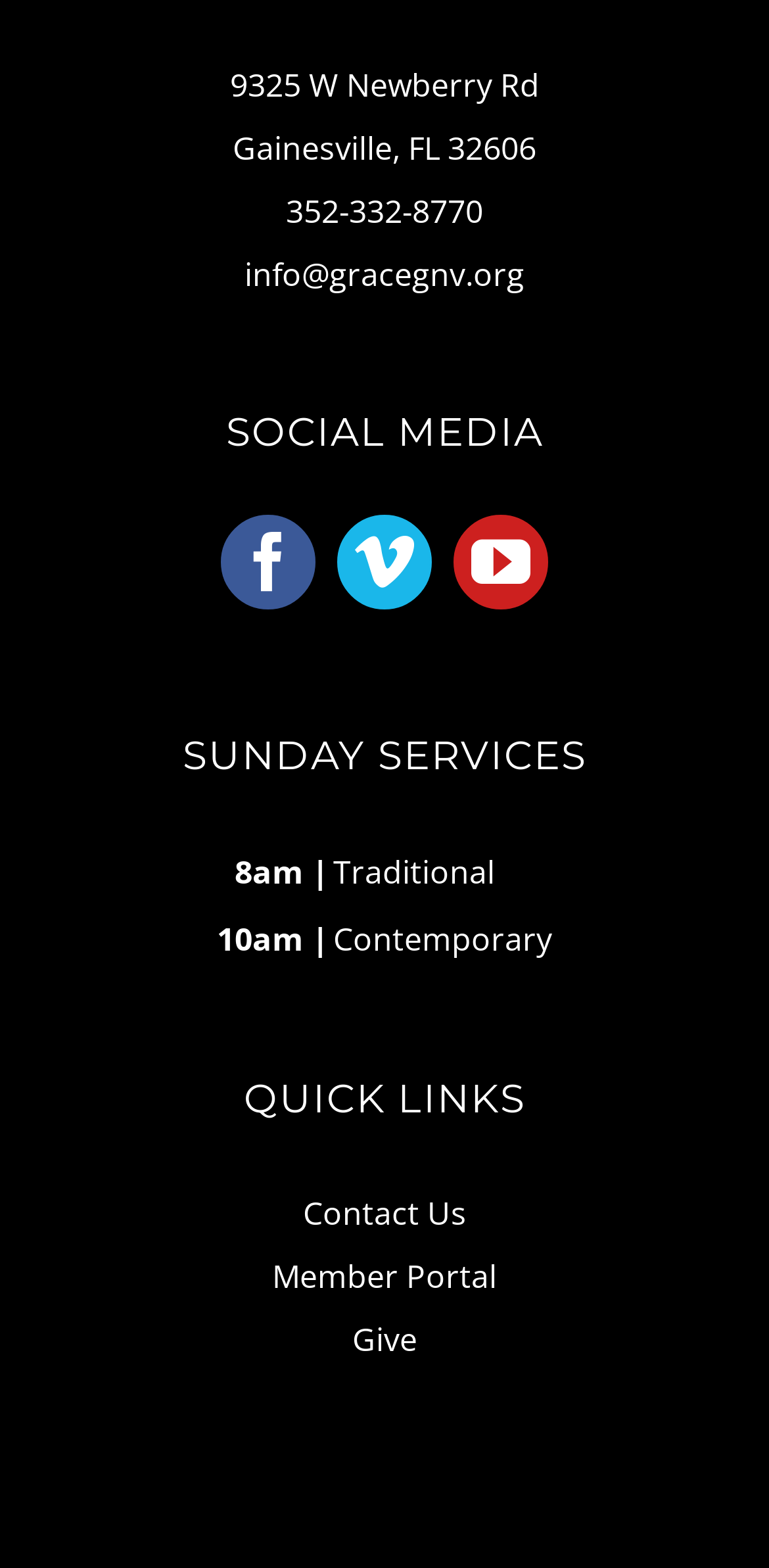Highlight the bounding box coordinates of the element that should be clicked to carry out the following instruction: "check Sunday services". The coordinates must be given as four float numbers ranging from 0 to 1, i.e., [left, top, right, bottom].

[0.279, 0.535, 0.721, 0.621]